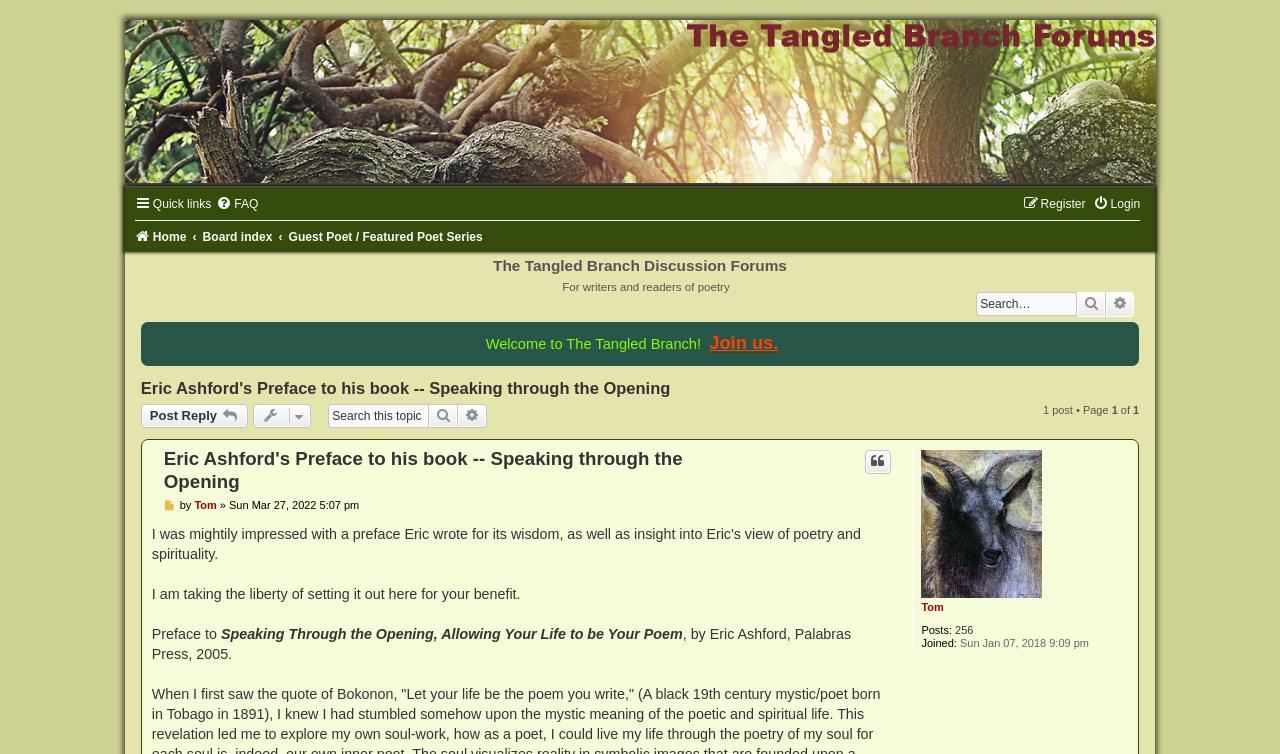Can you find the bounding box coordinates of the area I should click to execute the following instruction: "Post a reply"?

[0.11, 0.535, 0.193, 0.567]